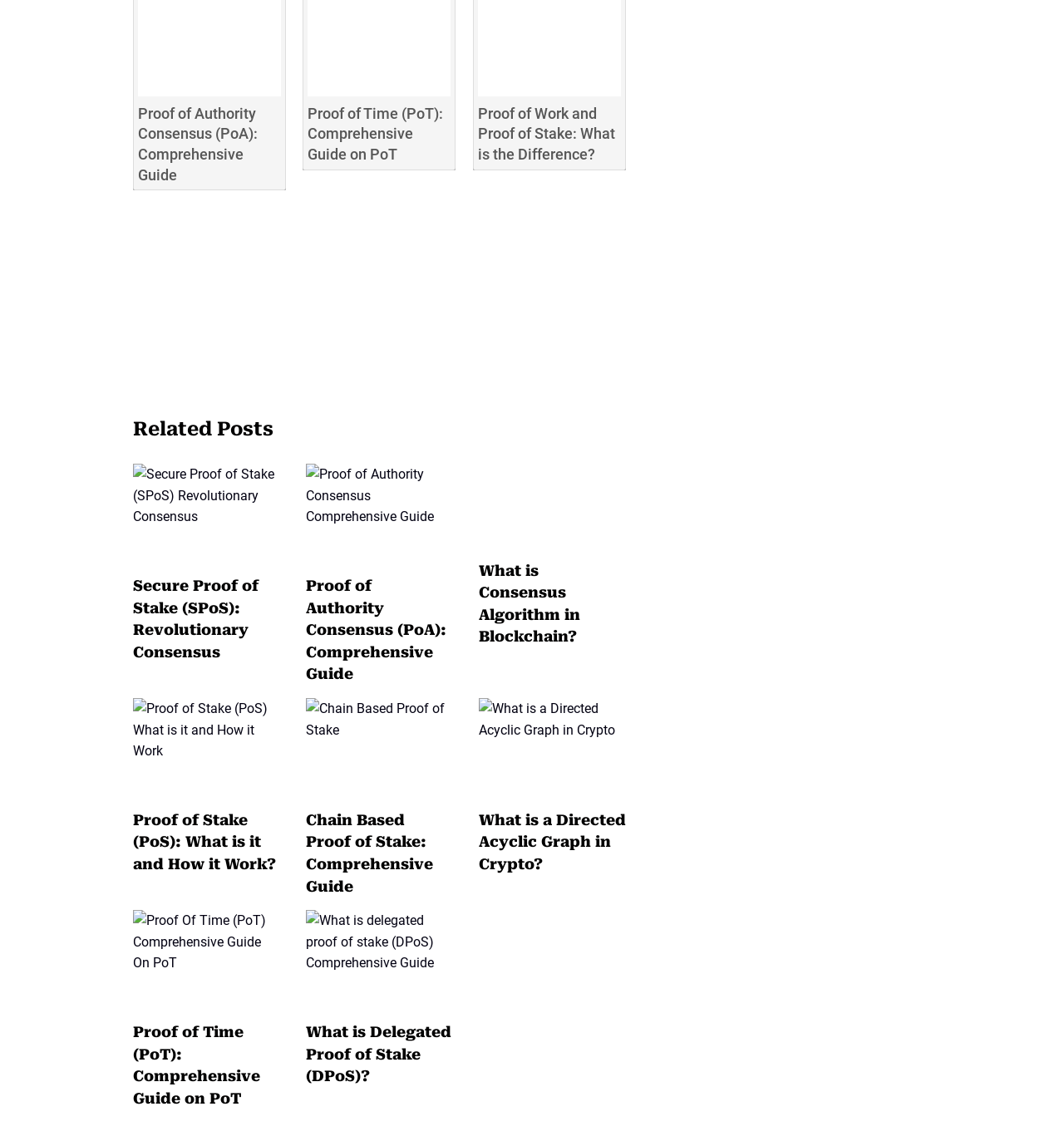Please identify the bounding box coordinates of the element that needs to be clicked to perform the following instruction: "Search for something".

None